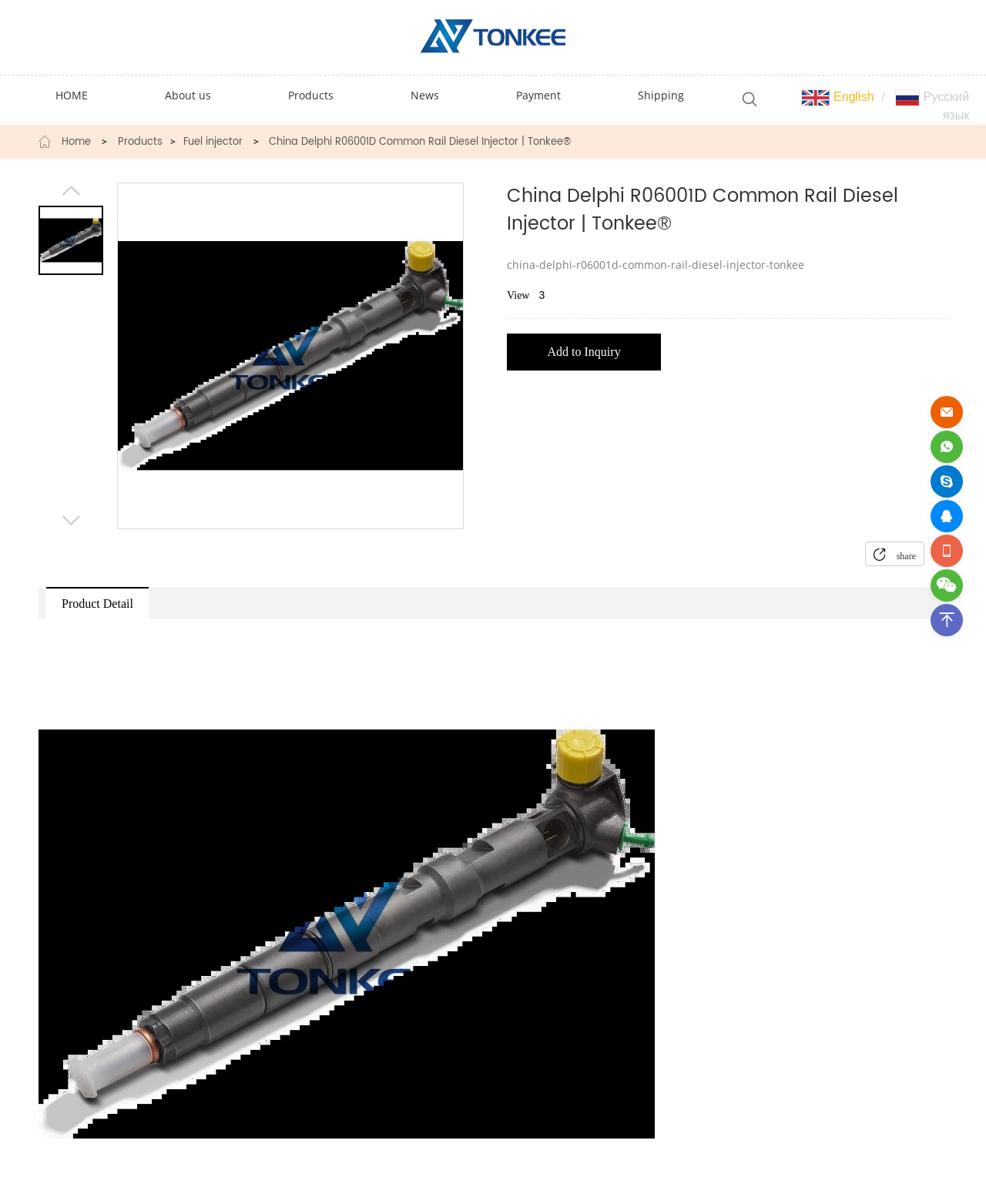Extract the main heading text from the webpage.

China Delphi R06001D Common Rail Diesel Injector | Tonkee®